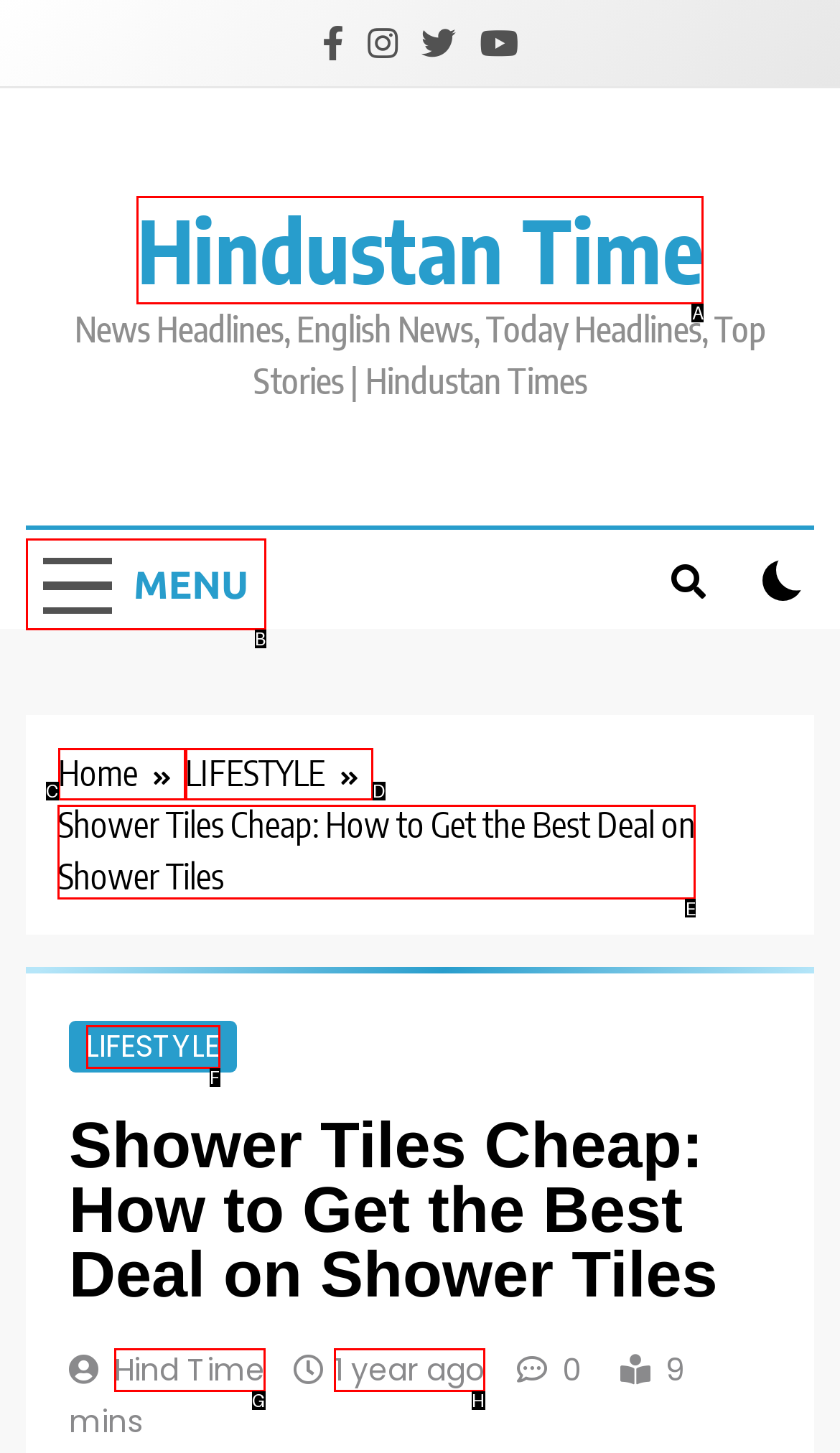Identify which lettered option to click to carry out the task: Click the Shower Tiles Cheap link. Provide the letter as your answer.

E